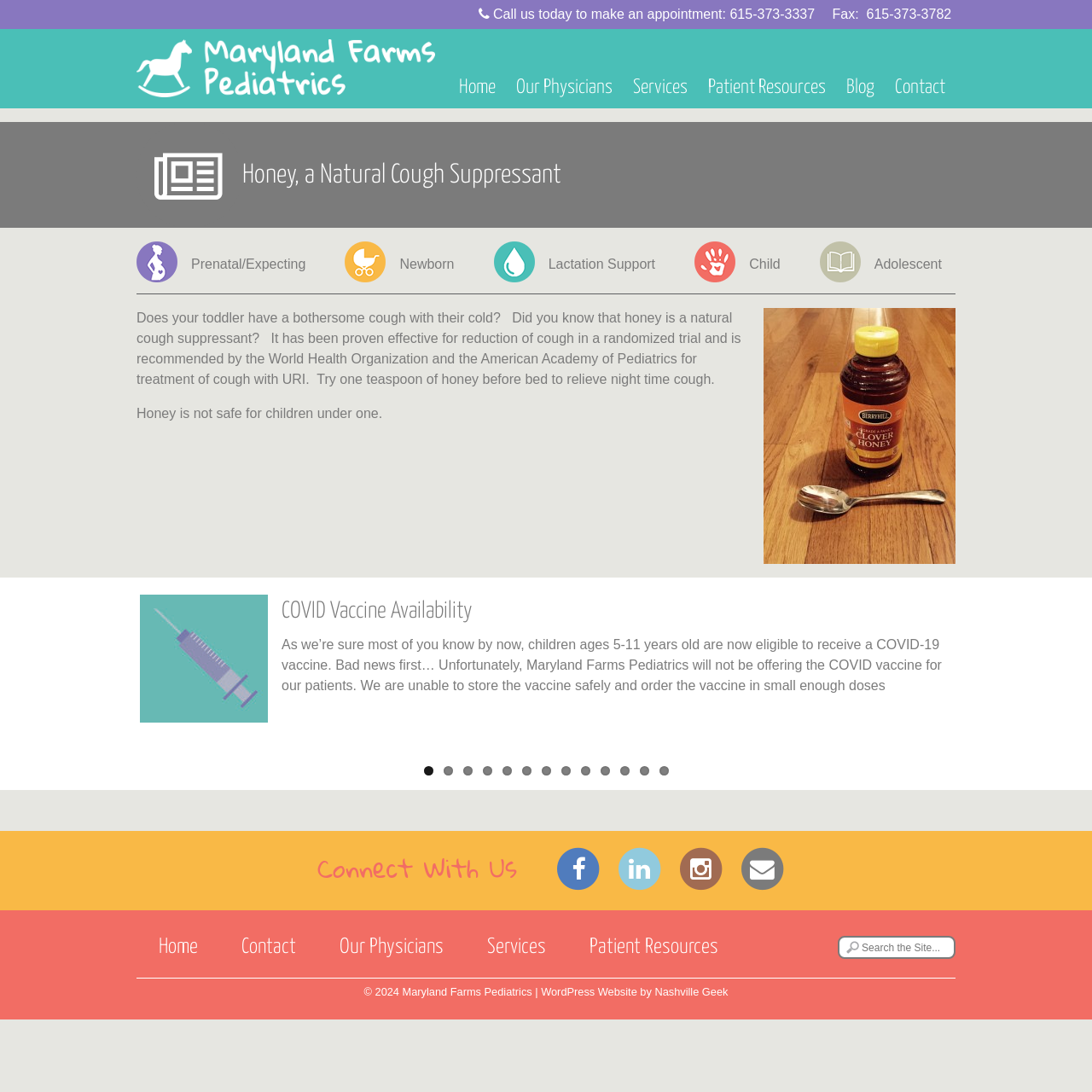Provide a brief response using a word or short phrase to this question:
At what age is honey not safe for children?

Under one